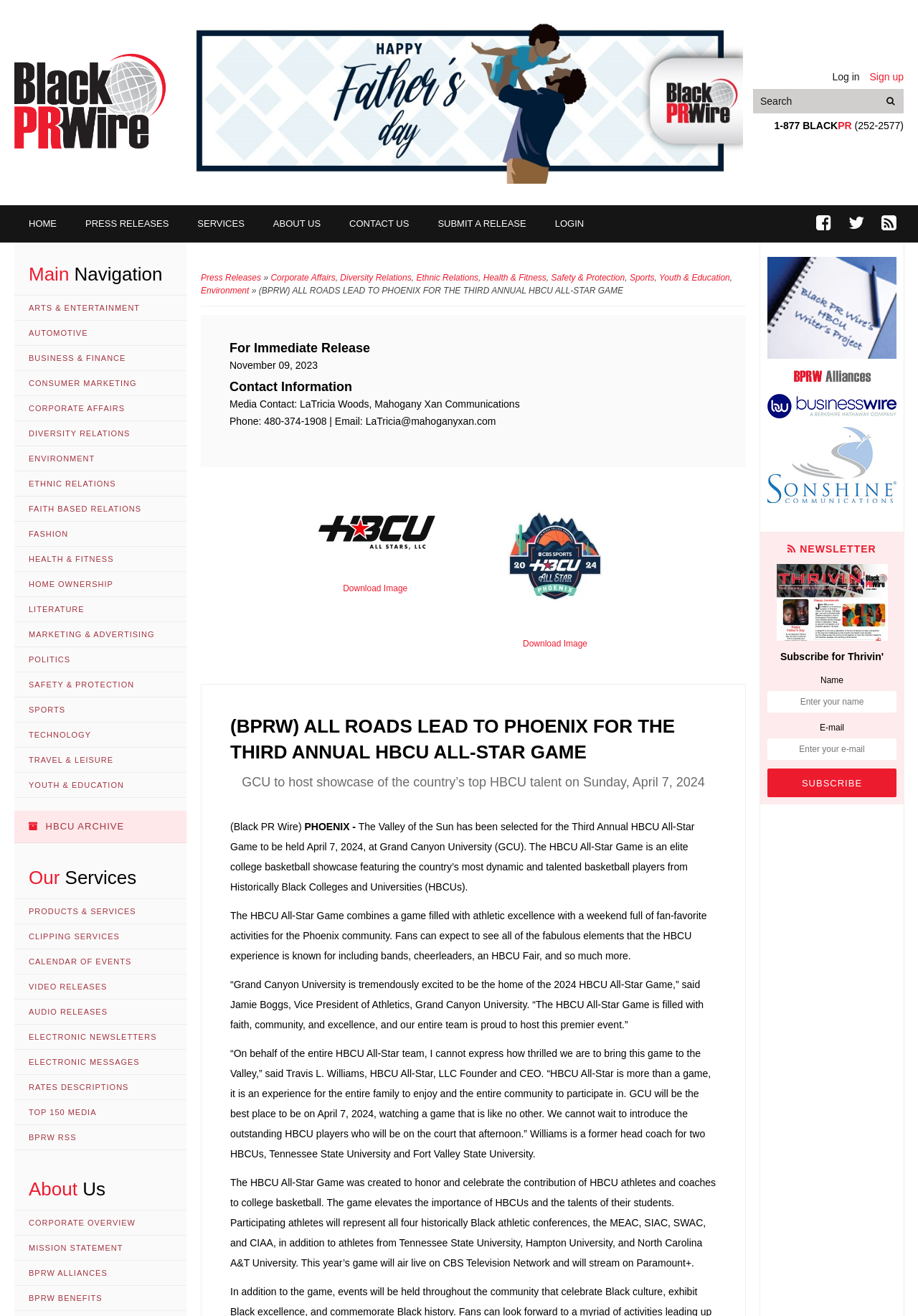Look at the image and give a detailed response to the following question: What is the date of the press release?

I found the date of the press release in the 'For Immediate Release' section, which is 'November 09, 2023'.